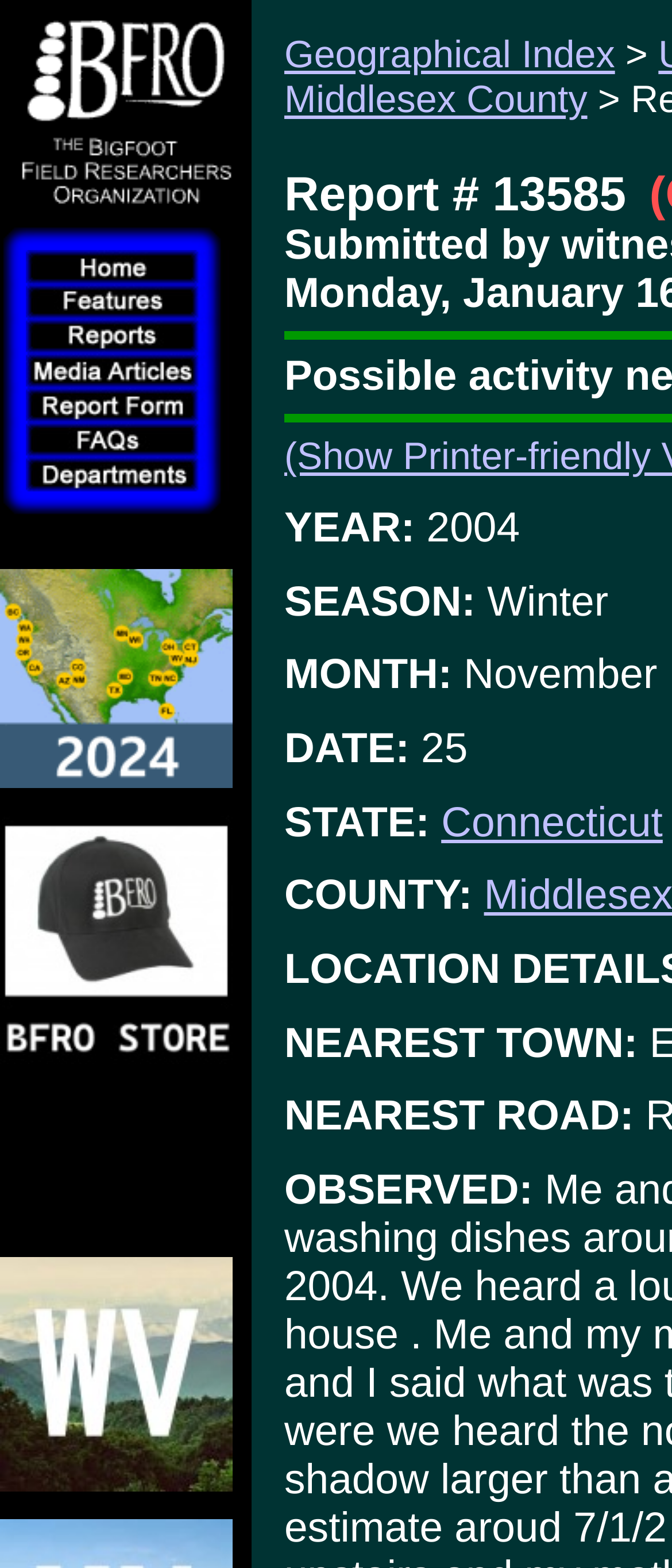Determine the bounding box coordinates for the area that needs to be clicked to fulfill this task: "Go to 'Home'". The coordinates must be given as four float numbers between 0 and 1, i.e., [left, top, right, bottom].

None